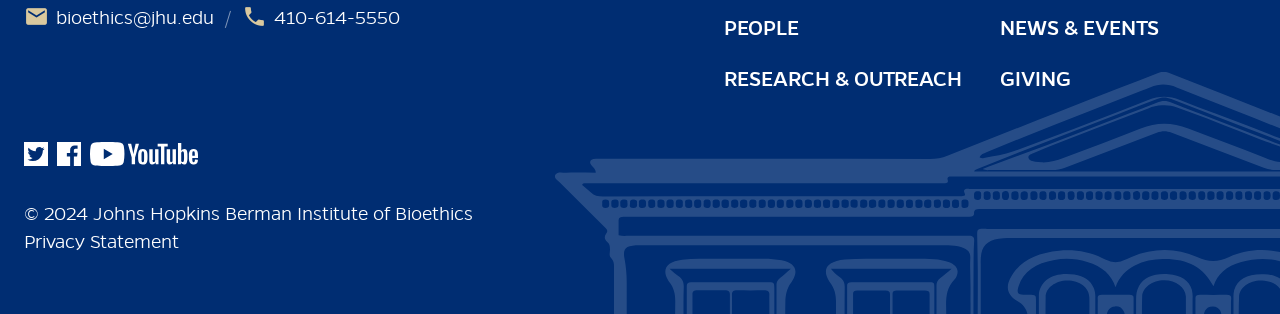Determine the bounding box coordinates of the region I should click to achieve the following instruction: "Click on the 'Previous Post' link". Ensure the bounding box coordinates are four float numbers between 0 and 1, i.e., [left, top, right, bottom].

None